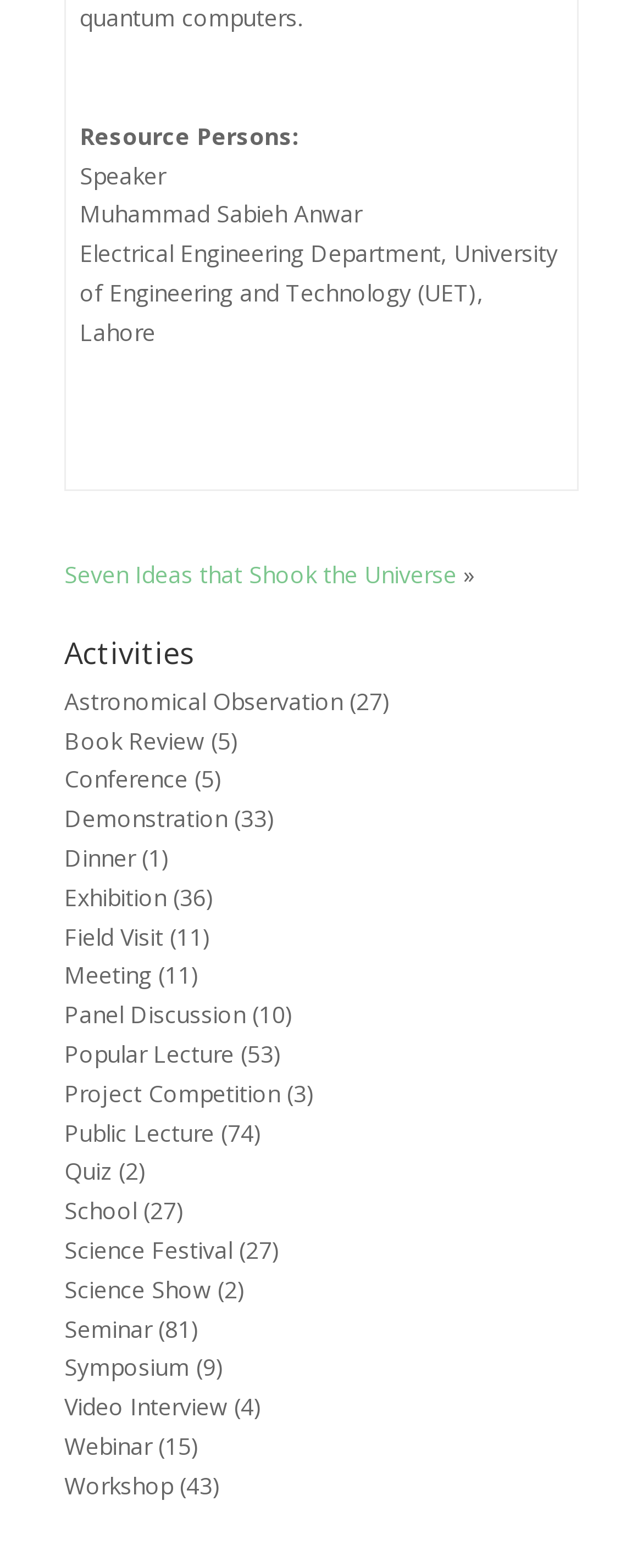Carefully examine the image and provide an in-depth answer to the question: What is the activity with the highest number of events?

I scanned the 'Activities' section and found that the activity with the highest number of events is 'Public Lecture', which has 74 events. This information is indicated by the number in parentheses next to the link.